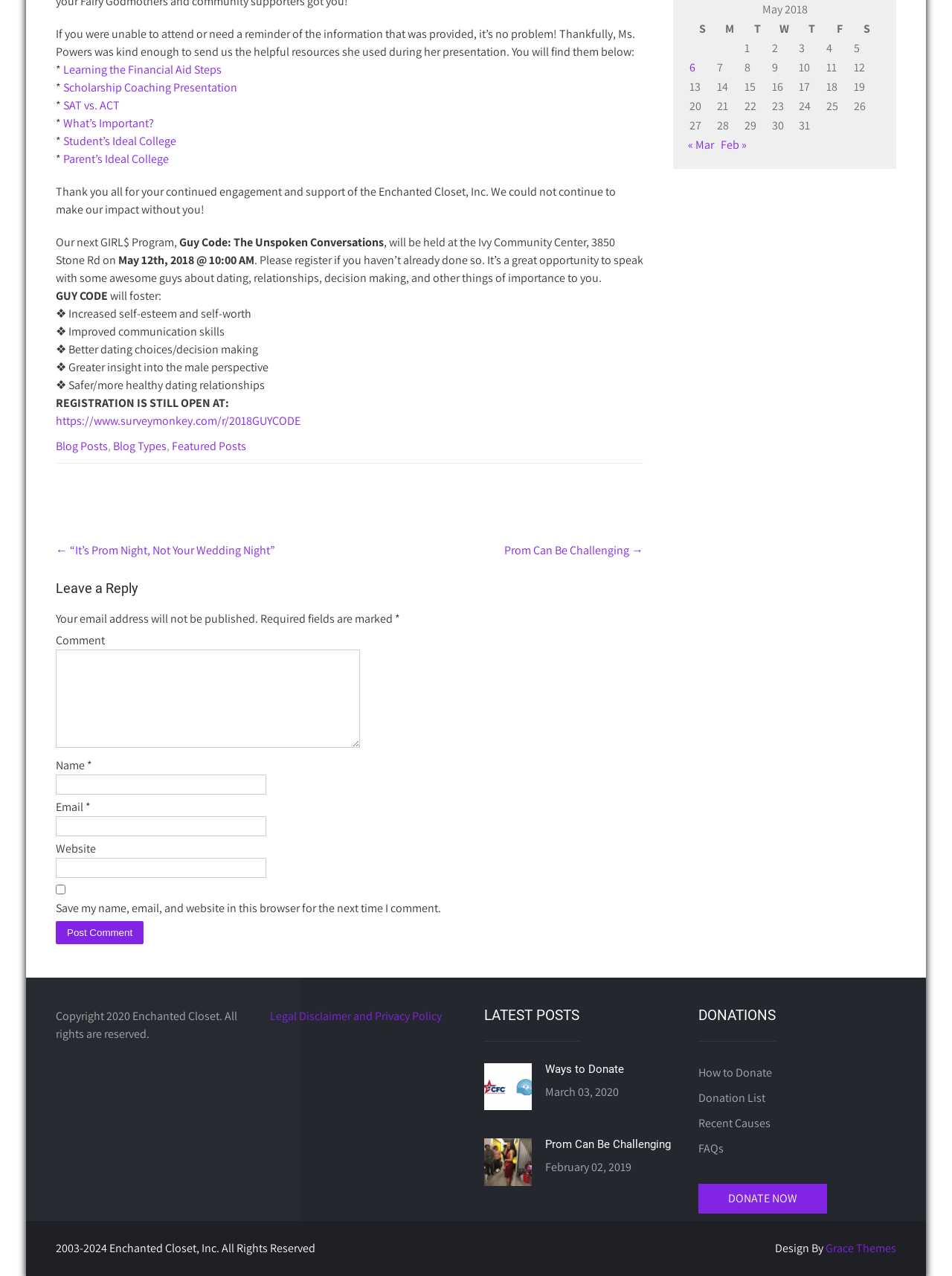How many columns are in the table for May 2018?
Answer the question with detailed information derived from the image.

The table for May 2018 has column headers 'S', 'M', 'T', 'W', 'T', 'F', and 'S'. There are 7 columns in total.